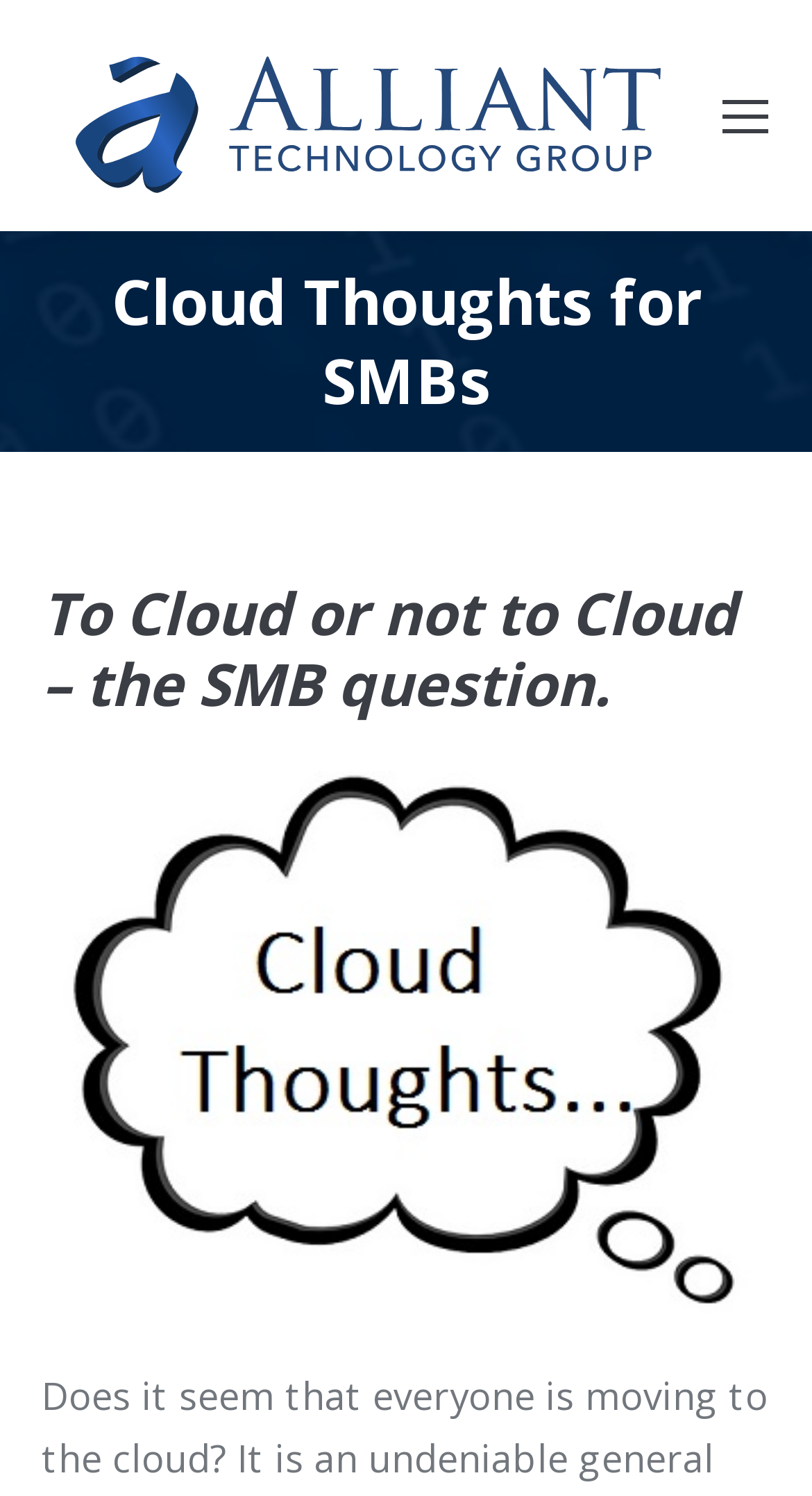What is the purpose of the 'Go to Top' link?
Provide a detailed and well-explained answer to the question.

I found a link at the bottom-right corner of the webpage labeled 'Go to Top'. Based on its position and text, I infer that its purpose is to allow users to quickly scroll back to the top of the webpage.